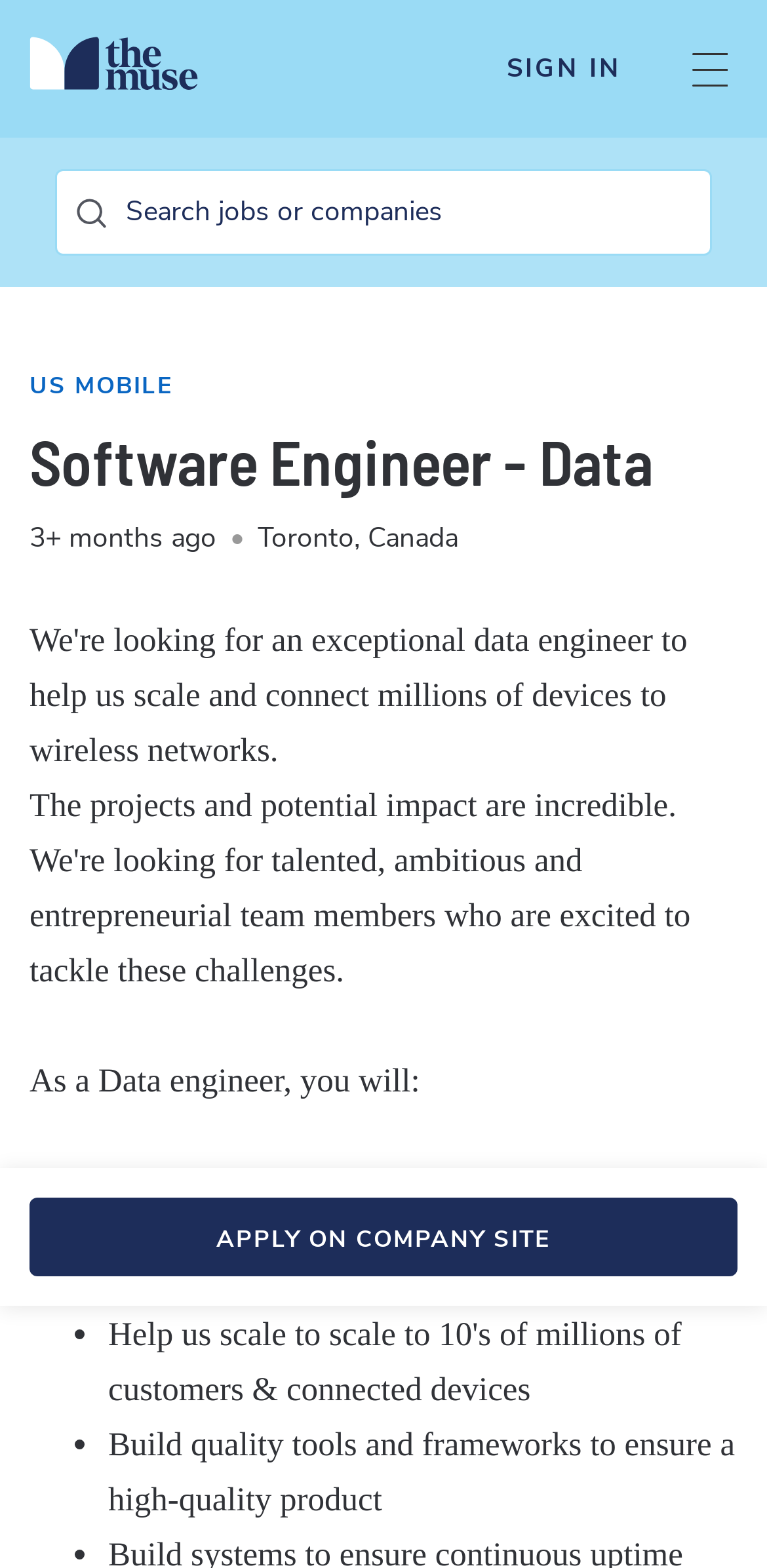Give a concise answer using one word or a phrase to the following question:
What is the first task of the job?

Deploy exciting new features